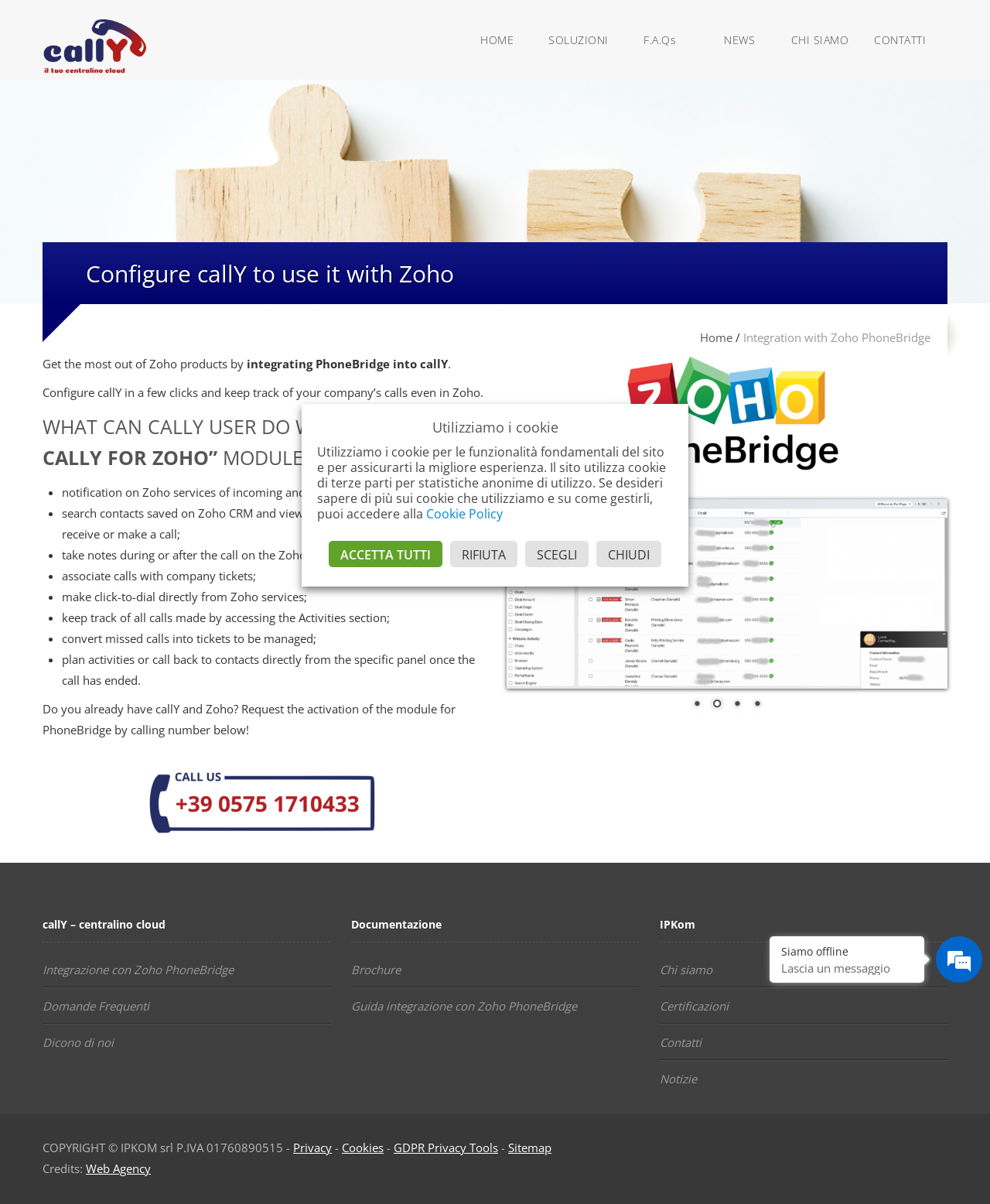What is the main heading displayed on the webpage? Please provide the text.

Configure callY to use it with Zoho